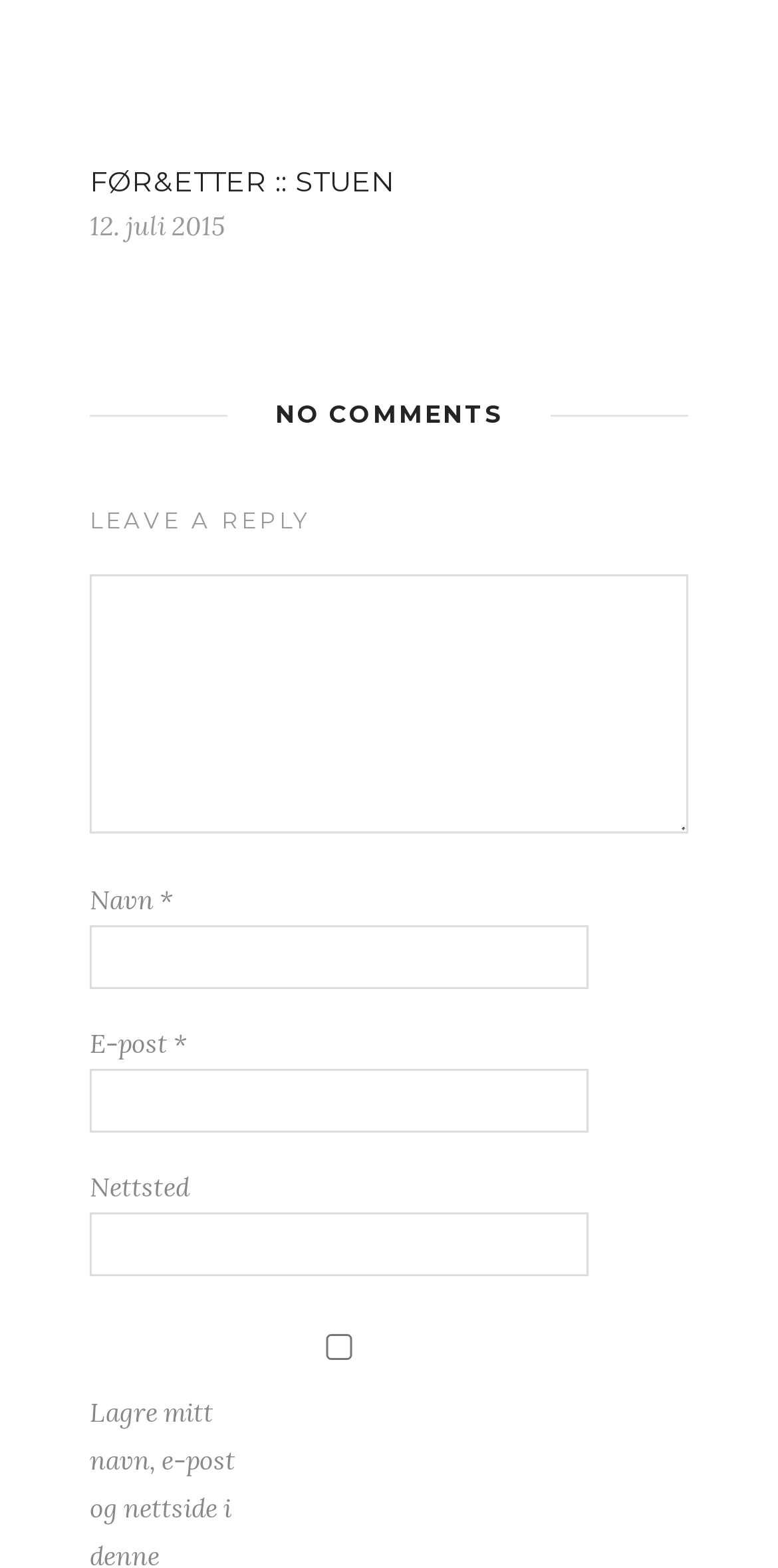Identify the bounding box for the described UI element: "name="comment"".

[0.115, 0.366, 0.885, 0.531]